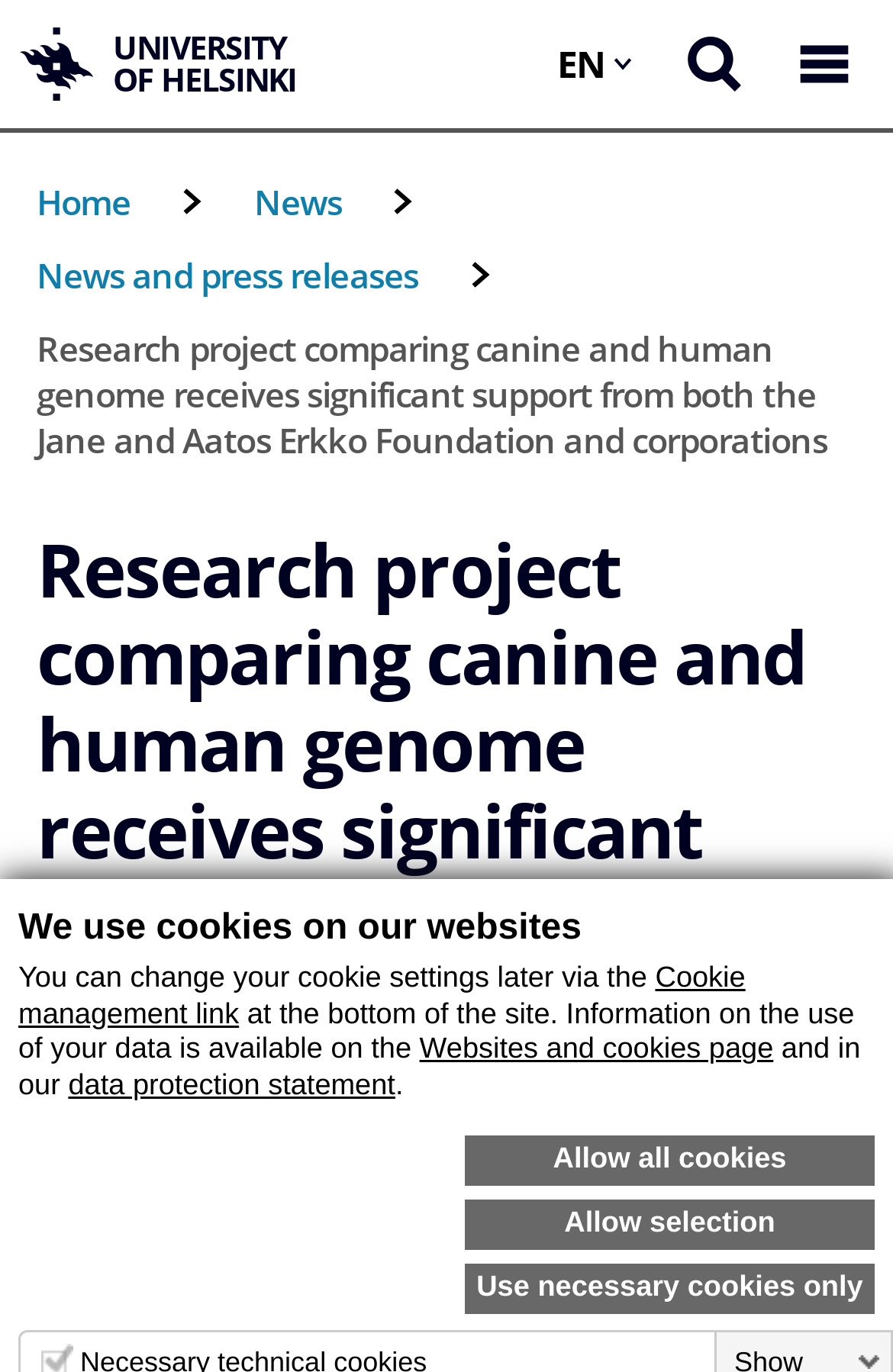Explain the contents of the webpage comprehensively.

The webpage is about a research project comparing the canine and human genomes, which has received significant support from the Jane and Aatos Erkko Foundation and corporations. 

At the top left of the page, there is a link to skip to the main content. Below it, there is a link to the University of Helsinki. On the top right, there are three buttons: one to open the language menu, one to open the search form, and one to open the mobile menu. 

In the middle of the top section, there is a navigation menu, also known as a breadcrumb, which shows the path from the home page to the current page. The breadcrumb consists of four links: Home, News, News and press releases, and the current page.

Below the navigation menu, there is a heading that repeats the title of the research project. 

At the bottom of the page, there is a section about cookies, which includes a heading, several static texts, and four links: Cookie management link, Websites and cookies page, data protection statement, and three options to manage cookies: Allow all cookies, Allow selection, and Use necessary cookies only.